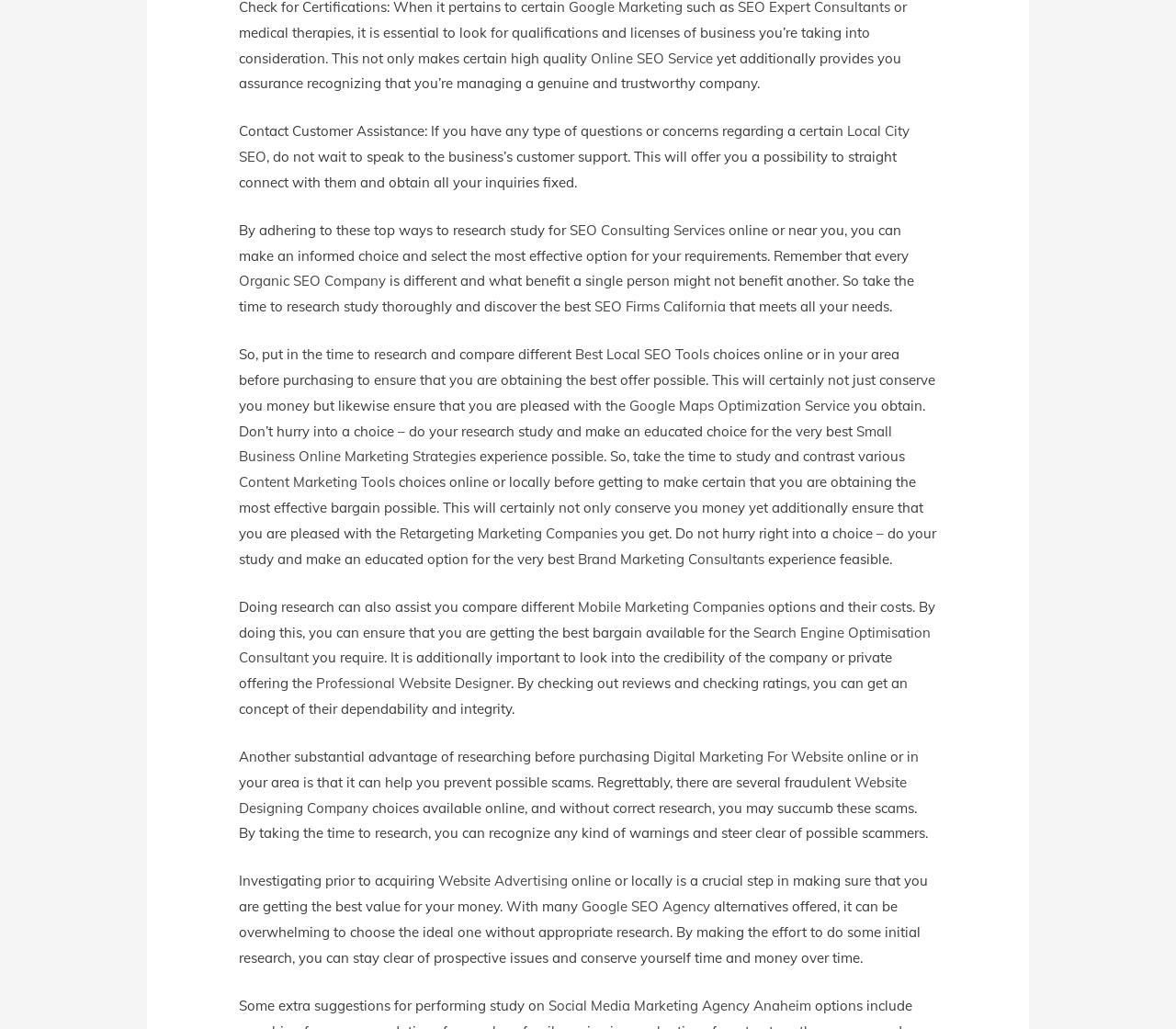Using the details in the image, give a detailed response to the question below:
What is the importance of checking reviews and ratings?

According to the webpage, checking reviews and ratings is important because it gives you an idea of the company's reliability and integrity. This helps you make a more informed decision when choosing an SEO service.